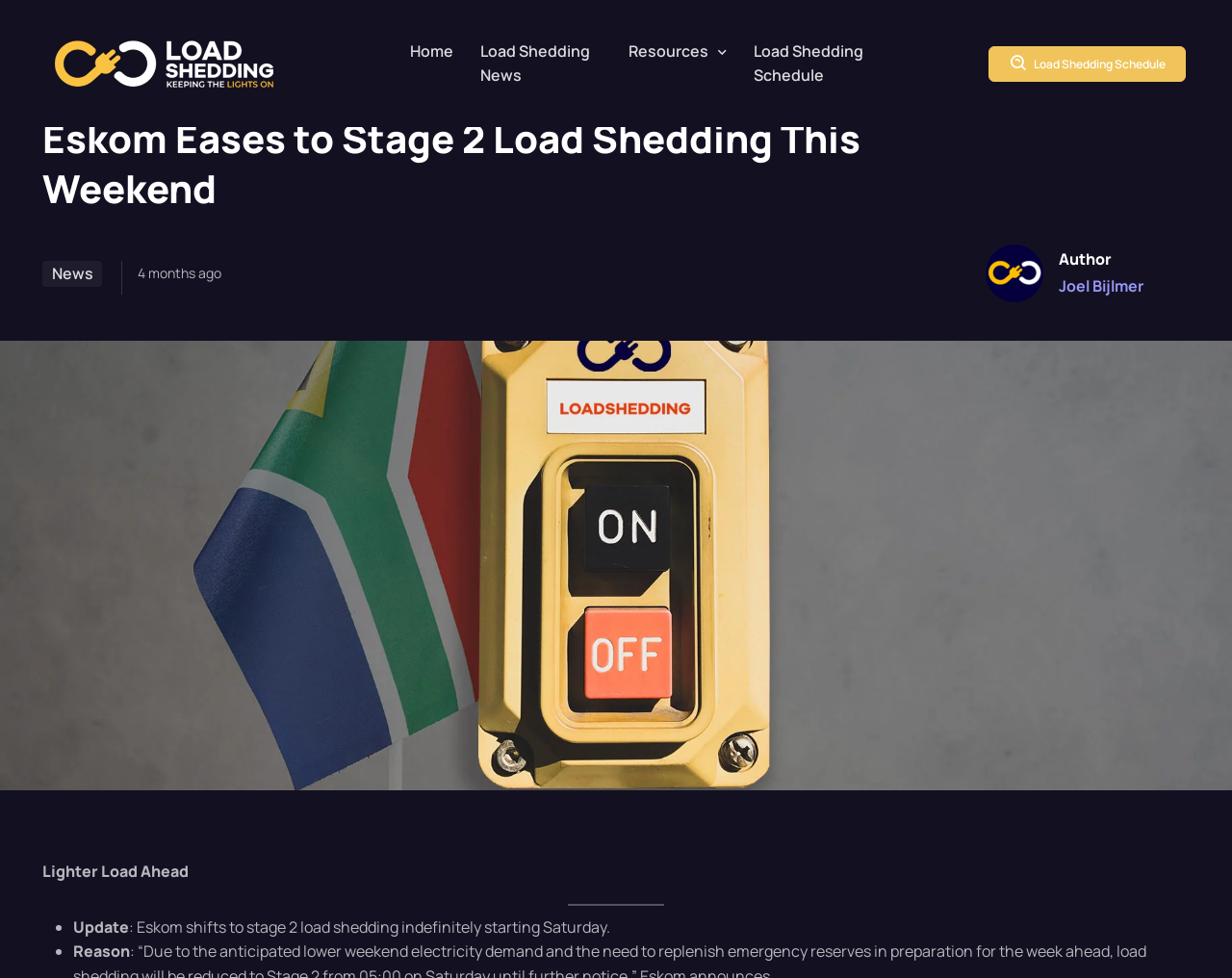Please determine the bounding box coordinates of the element to click on in order to accomplish the following task: "Go to Home". Ensure the coordinates are four float numbers ranging from 0 to 1, i.e., [left, top, right, bottom].

[0.322, 0.031, 0.379, 0.074]